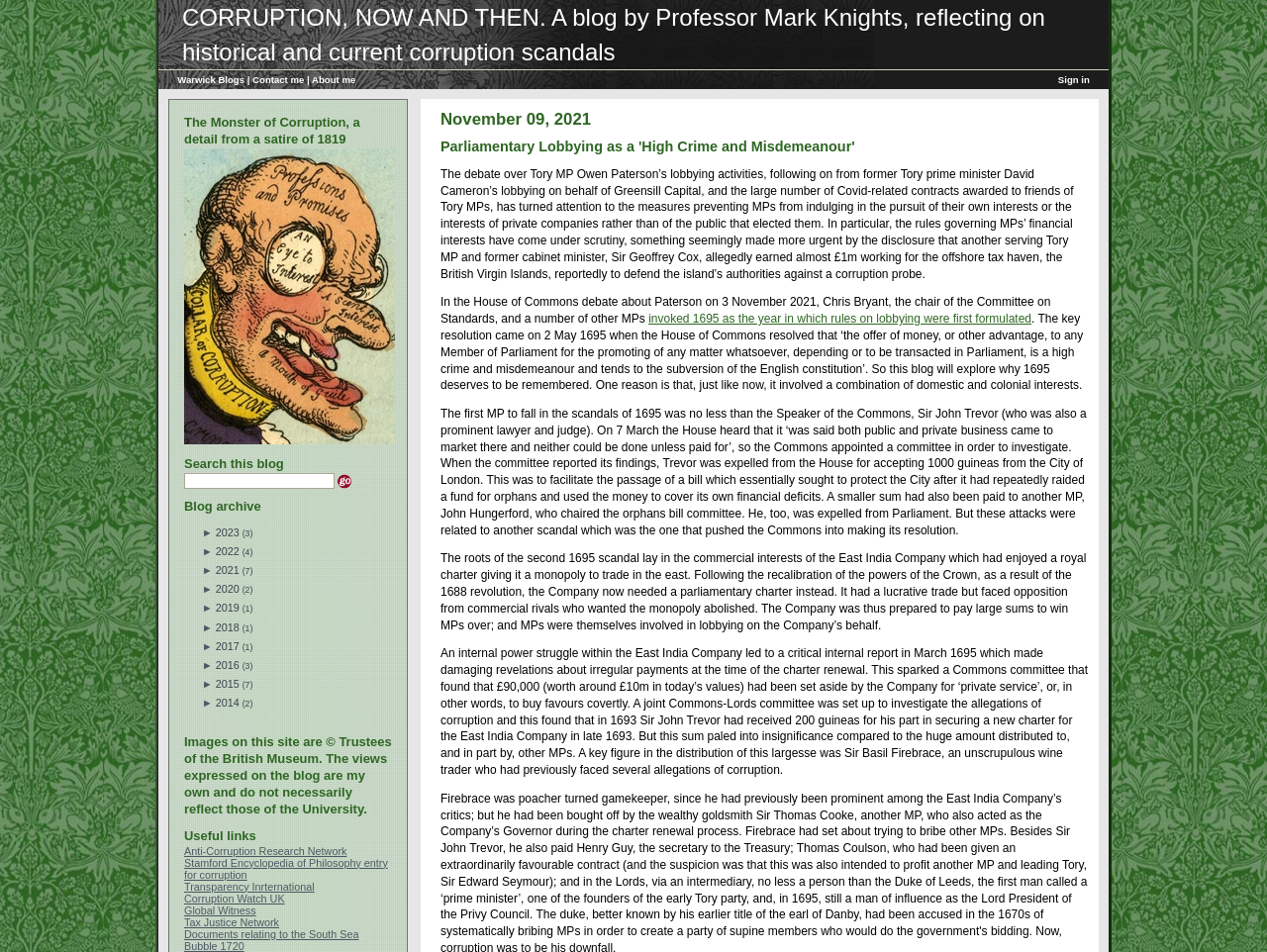Provide a short, one-word or phrase answer to the question below:
What is the name of the author of the blog?

Professor Mark Knights